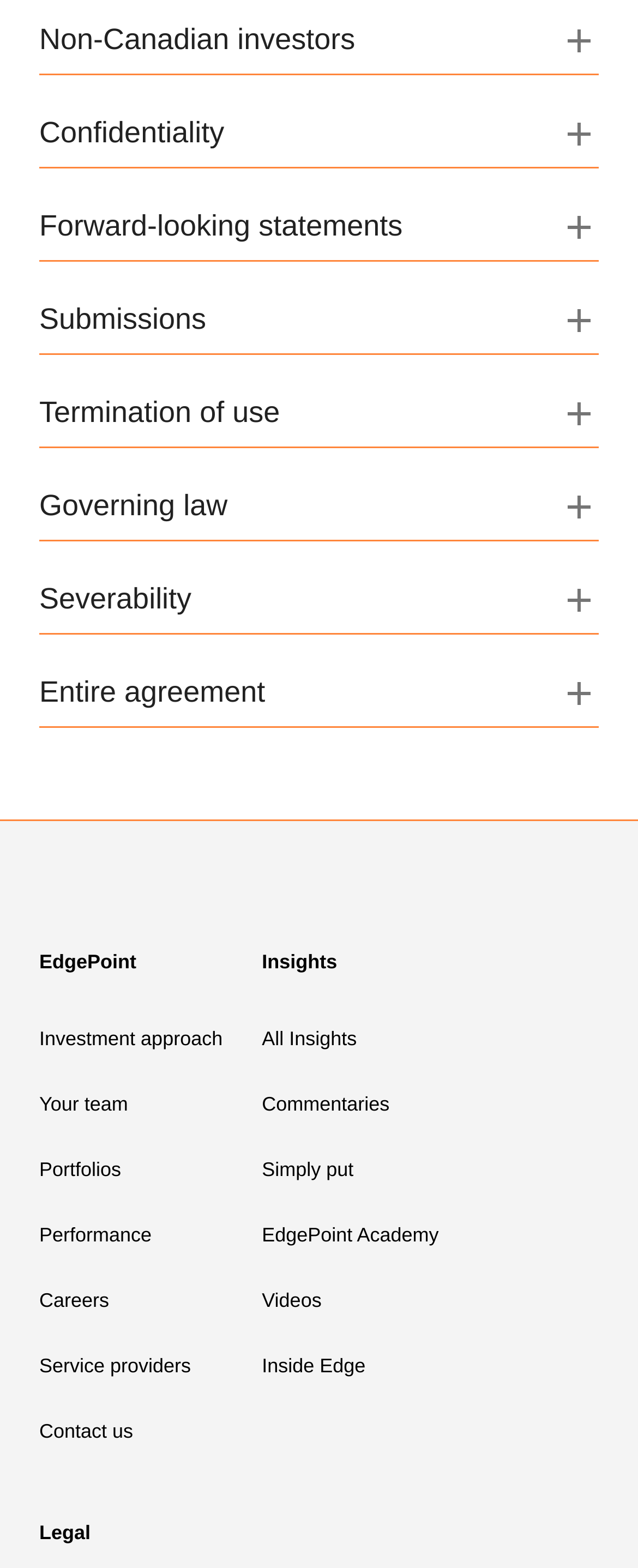Locate the bounding box coordinates of the UI element described by: "Confidentiality". Provide the coordinates as four float numbers between 0 and 1, formatted as [left, top, right, bottom].

[0.062, 0.073, 0.938, 0.108]